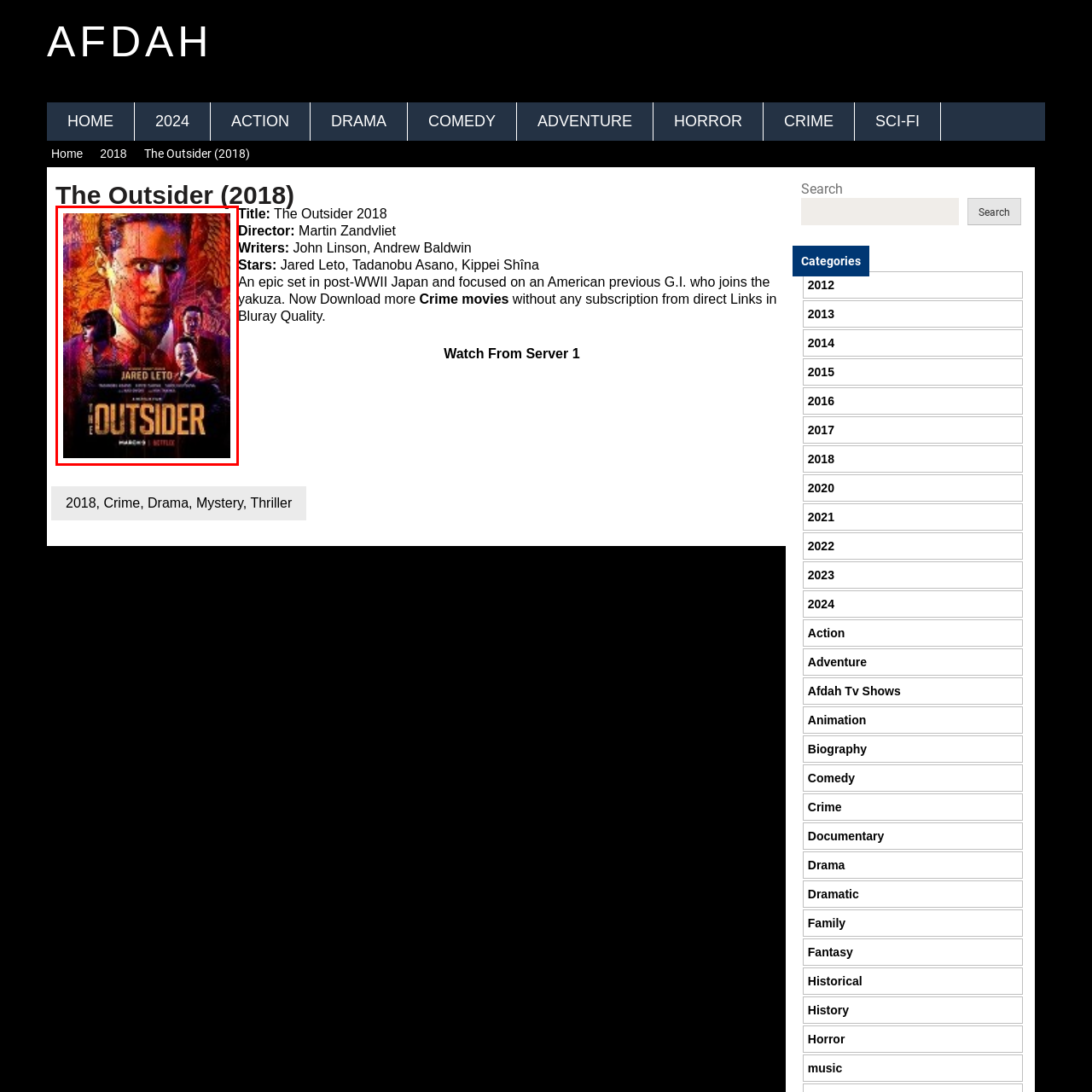Create a detailed narrative describing the image bounded by the red box.

**The Outsider (2018)** movie poster features a striking design that captures the film's intense atmosphere. The central figure, portrayed by Jared Leto, is depicted with a fierce expression, embodying the film's themes of conflict and identity. He is surrounded by stylized elements that hint at the cultural and historical backdrop of post-WWII Japan, a setting that plays a crucial role in the narrative. 

The poster prominently displays the film's title, "THE OUTSIDER," at the bottom, with a striking font that emphasizes its dramatic tone. The vibrant color palette combines fiery reds and oranges against a darker background, enhancing the sense of tension and urgency that permeates the story. Other key characters are subtly incorporated, reflecting the complex relationships at the heart of the plot.

Distributed by Netflix, "The Outsider" dives deep into themes of loyalty, betrayal, and the quest for belonging, making it a compelling watch for fans of crime dramas. The film also features an exceptional supporting cast, including Tadanobu Asano and Kippei Shîna, promising a rich cinematic experience.